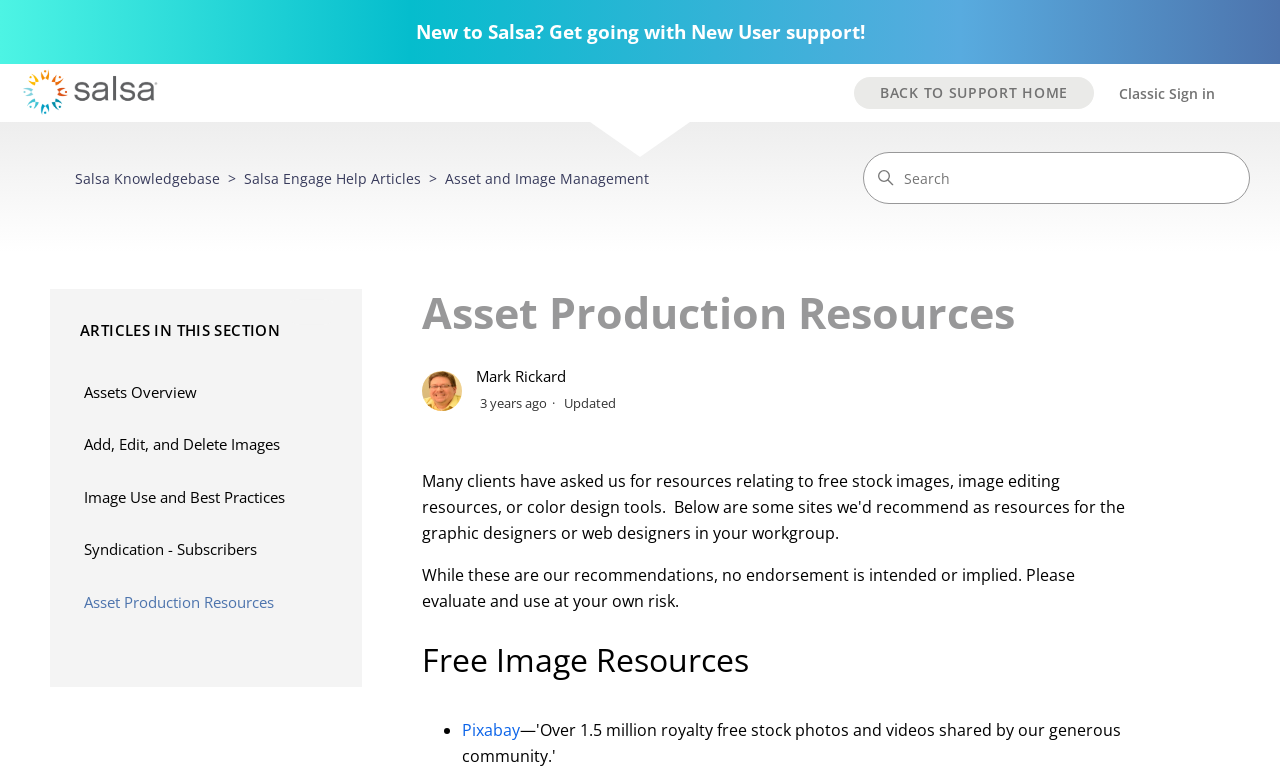Please extract the title of the webpage.

Asset Production Resources